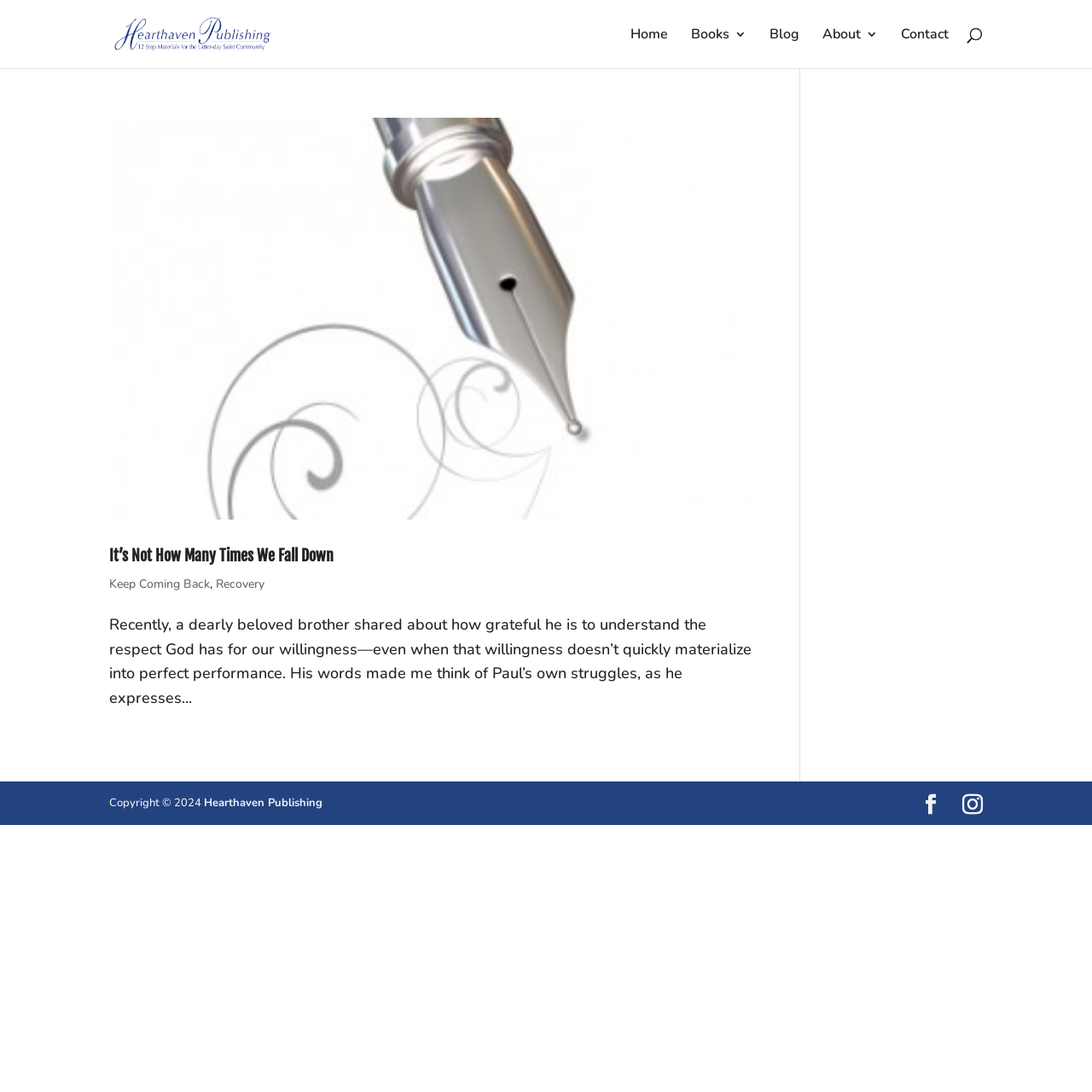Pinpoint the bounding box coordinates for the area that should be clicked to perform the following instruction: "go to Hearthaven Publishing homepage".

[0.104, 0.021, 0.25, 0.039]